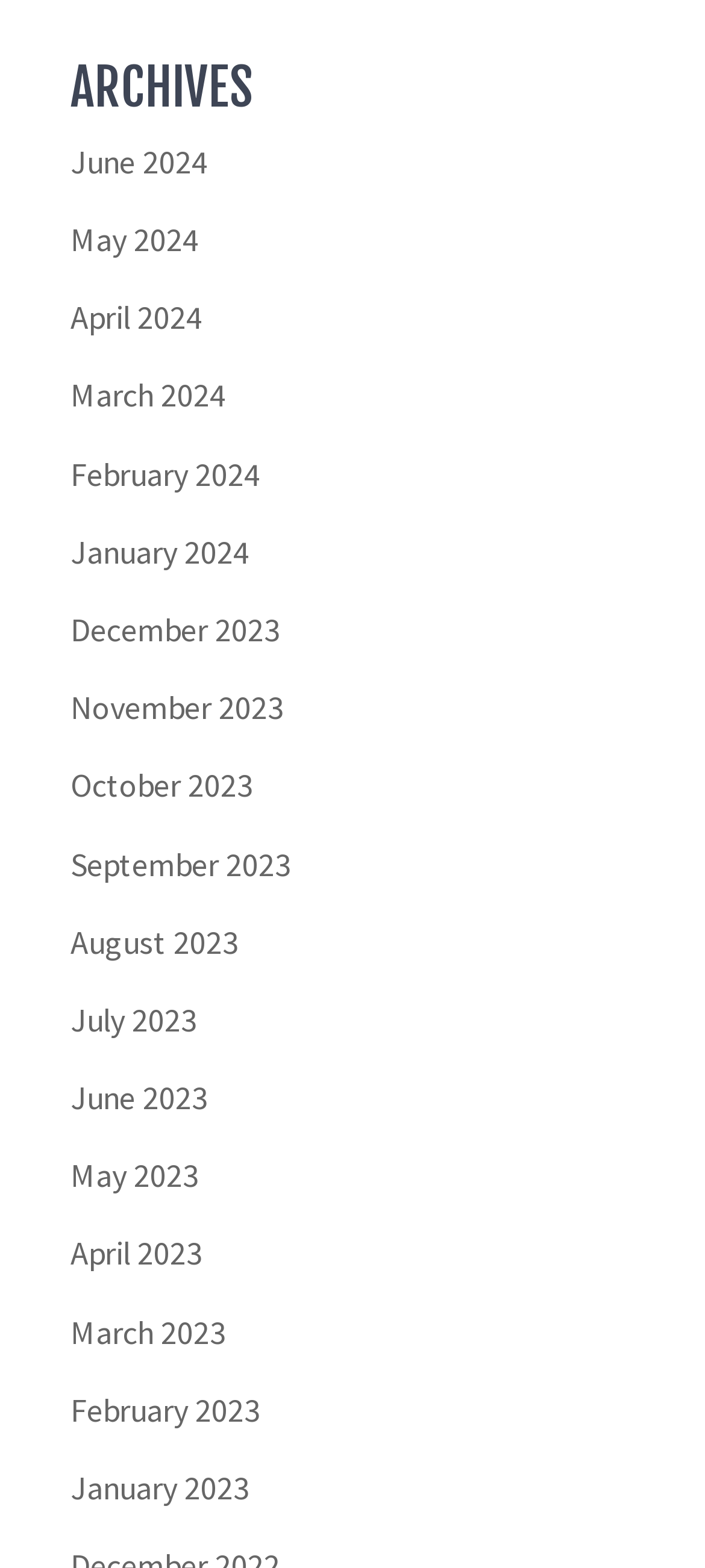Respond to the question below with a single word or phrase:
What is the position of the link 'May 2024'?

Second